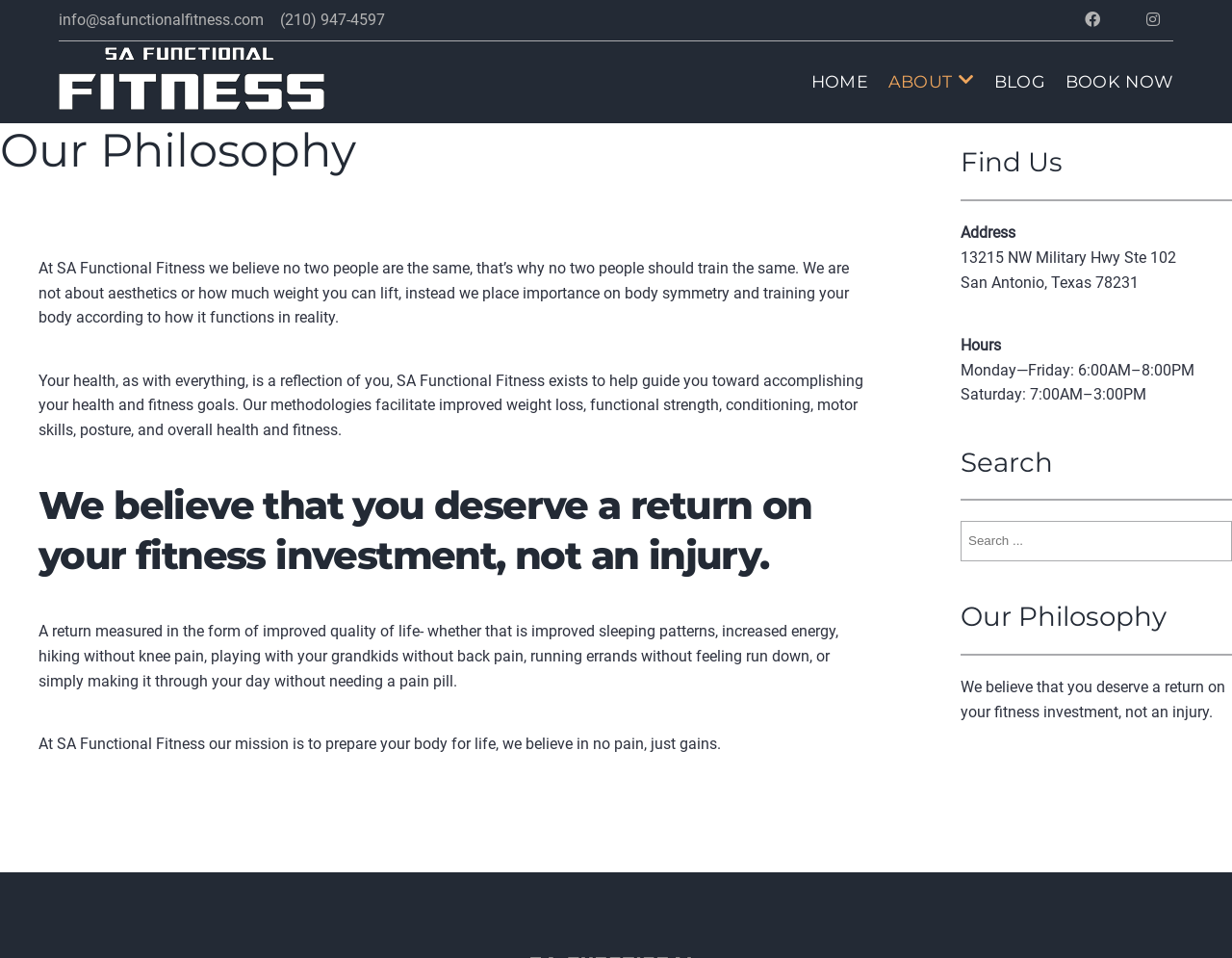Please determine the bounding box coordinates of the clickable area required to carry out the following instruction: "Search for something". The coordinates must be four float numbers between 0 and 1, represented as [left, top, right, bottom].

[0.78, 0.544, 1.0, 0.586]